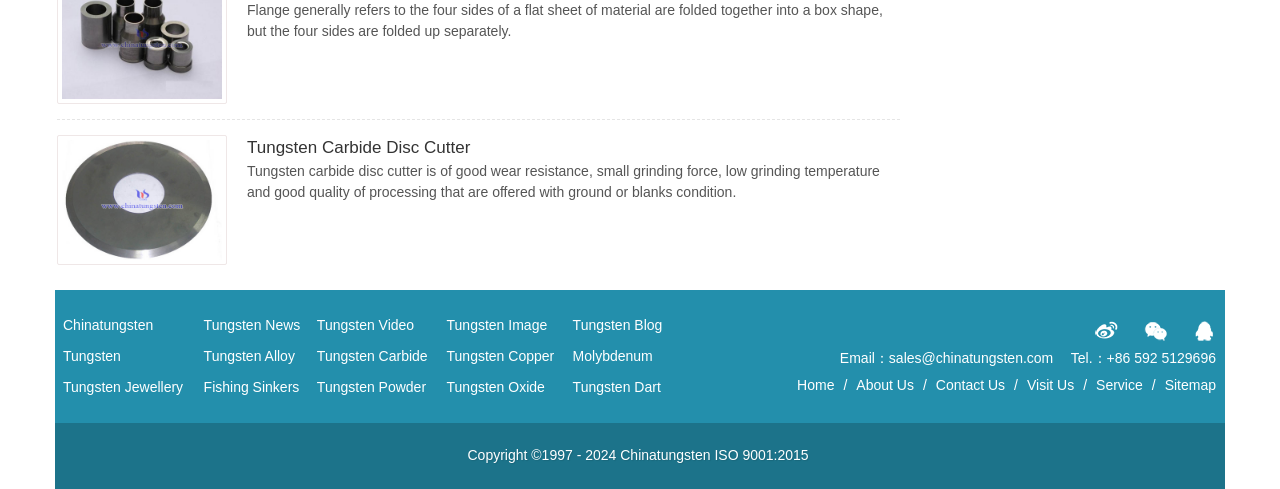What is the material of the disc cutter?
Please respond to the question thoroughly and include all relevant details.

The answer can be found in the heading 'Tungsten Carbide Disc Cutter' and the description 'Tungsten carbide disc cutter is of good wear resistance, small grinding force, low grinding temperature and good quality of processing that are offered with ground or blanks condition.'